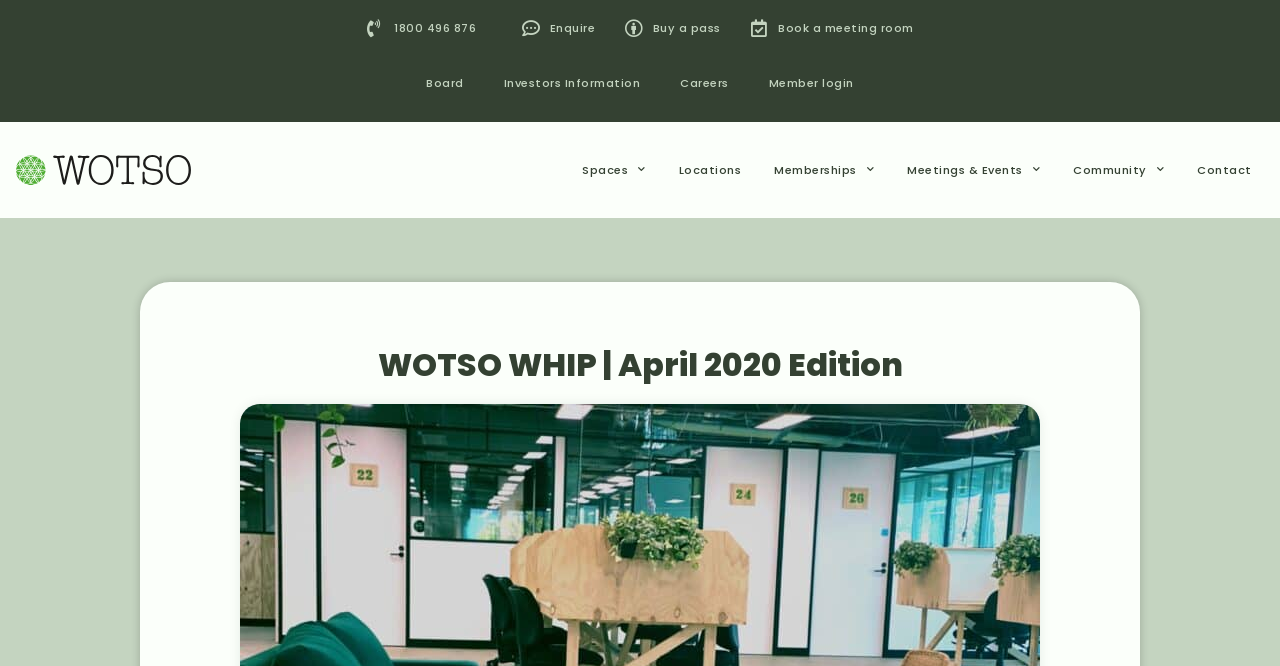Show me the bounding box coordinates of the clickable region to achieve the task as per the instruction: "Click the 'Member login' link".

[0.585, 0.09, 0.683, 0.159]